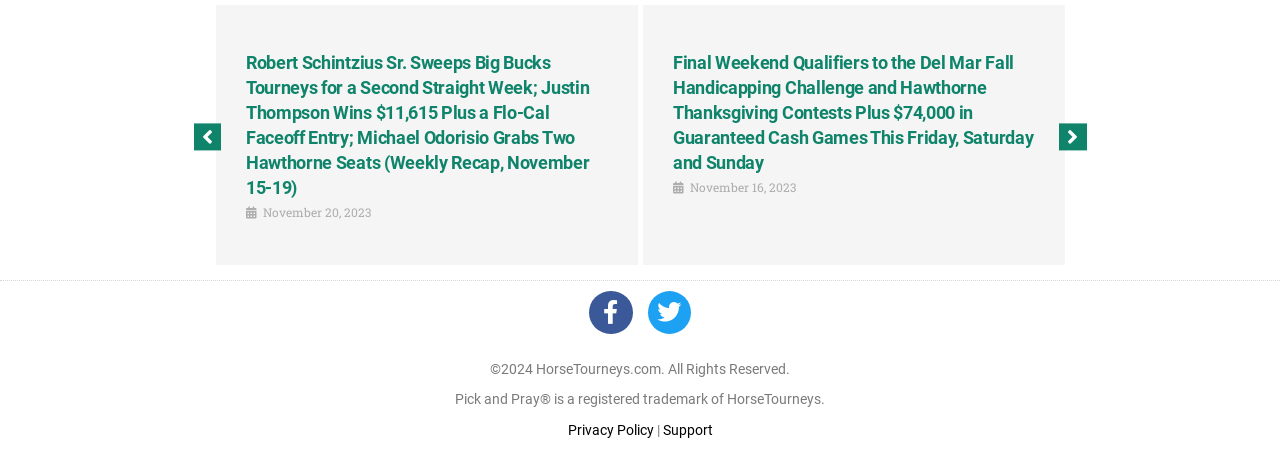Identify and provide the bounding box coordinates of the UI element described: "Twitter". The coordinates should be formatted as [left, top, right, bottom], with each number being a float between 0 and 1.

[0.506, 0.639, 0.54, 0.733]